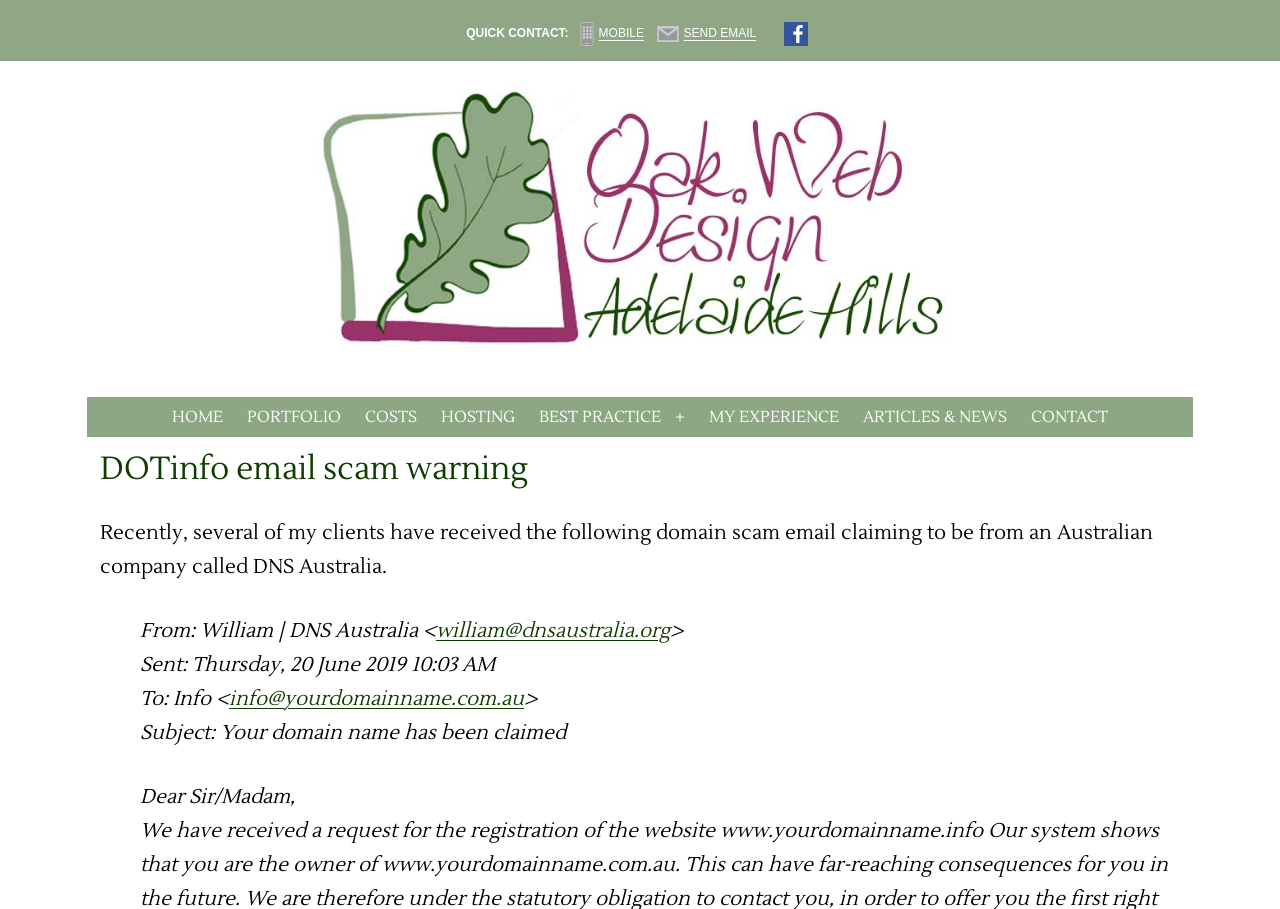Please provide a brief answer to the question using only one word or phrase: 
What is the company name of the website owner?

Oak Web Design Adelaide Hills